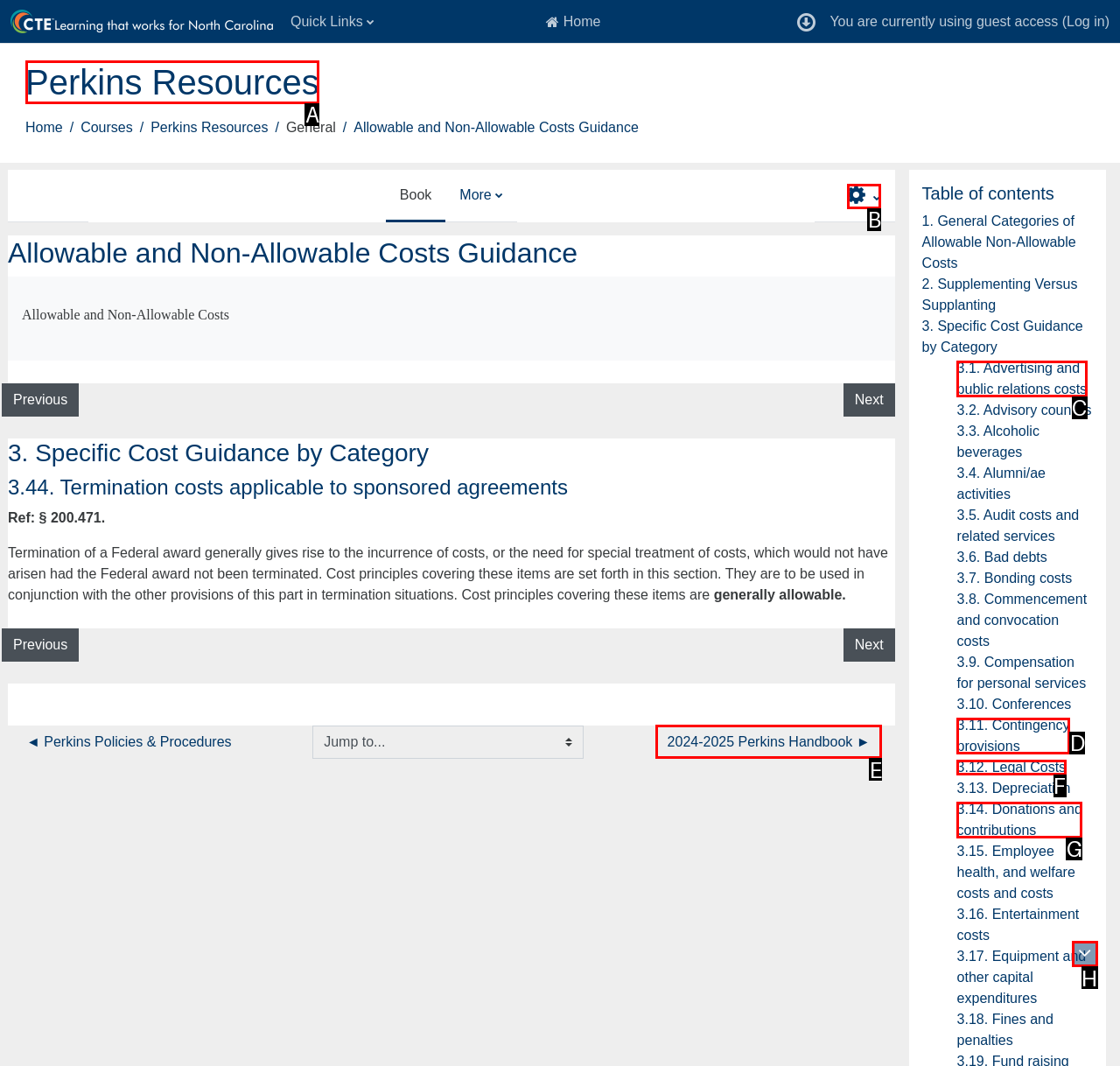Identify the correct UI element to click for the following task: Go to the 'Perkins Resources' page Choose the option's letter based on the given choices.

A